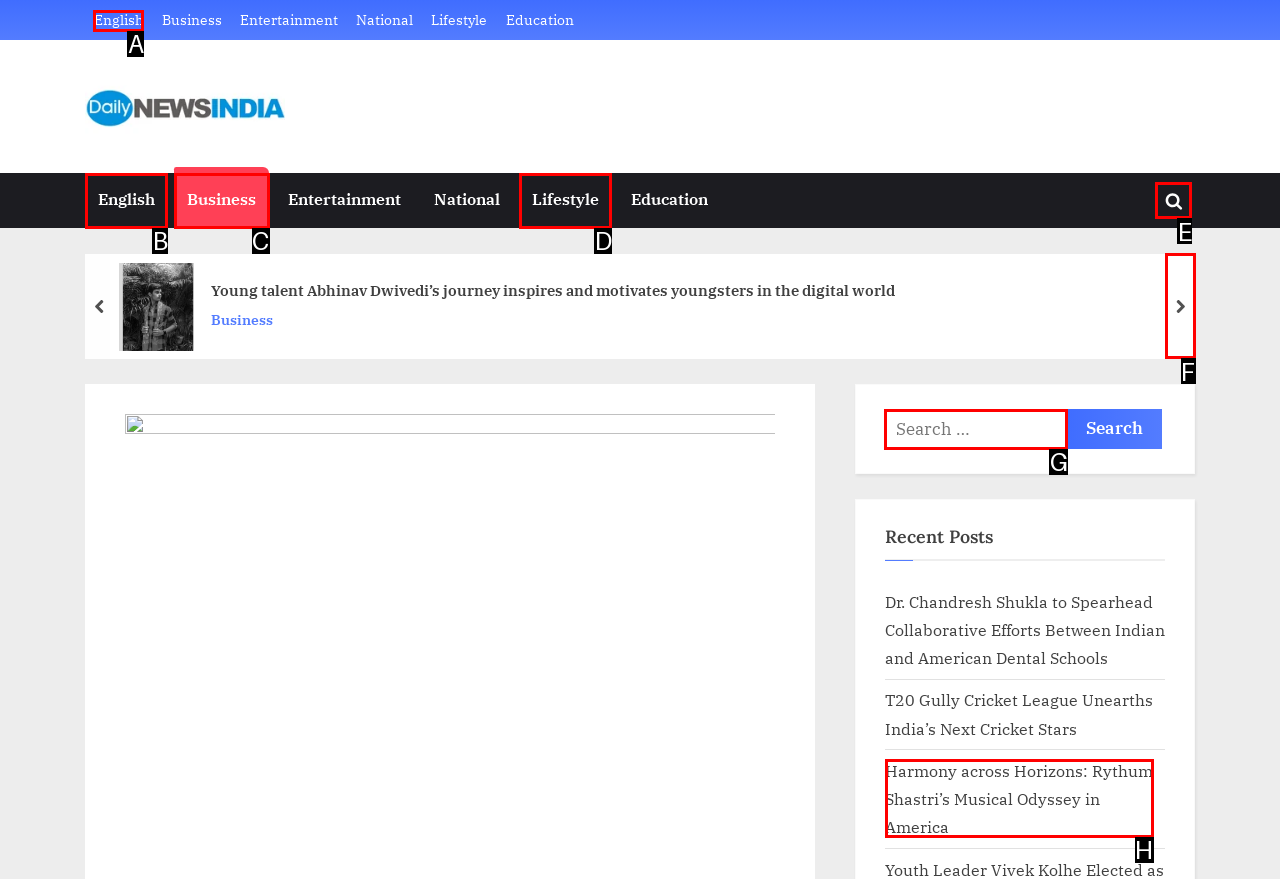Choose the letter of the UI element necessary for this task: Search for something
Answer with the correct letter.

G